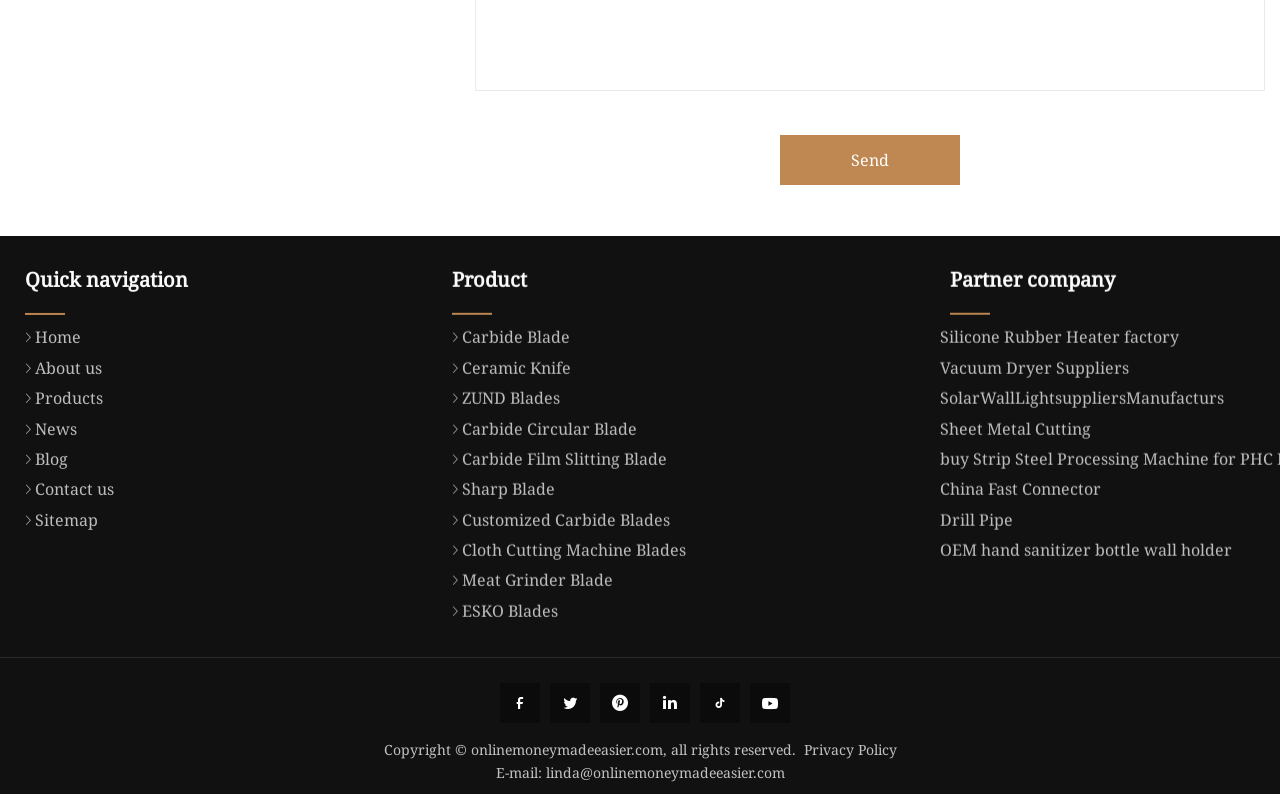Specify the bounding box coordinates of the area to click in order to execute this command: 'View 'Carbide Blade' products'. The coordinates should consist of four float numbers ranging from 0 to 1, and should be formatted as [left, top, right, bottom].

[0.345, 0.536, 0.445, 0.563]